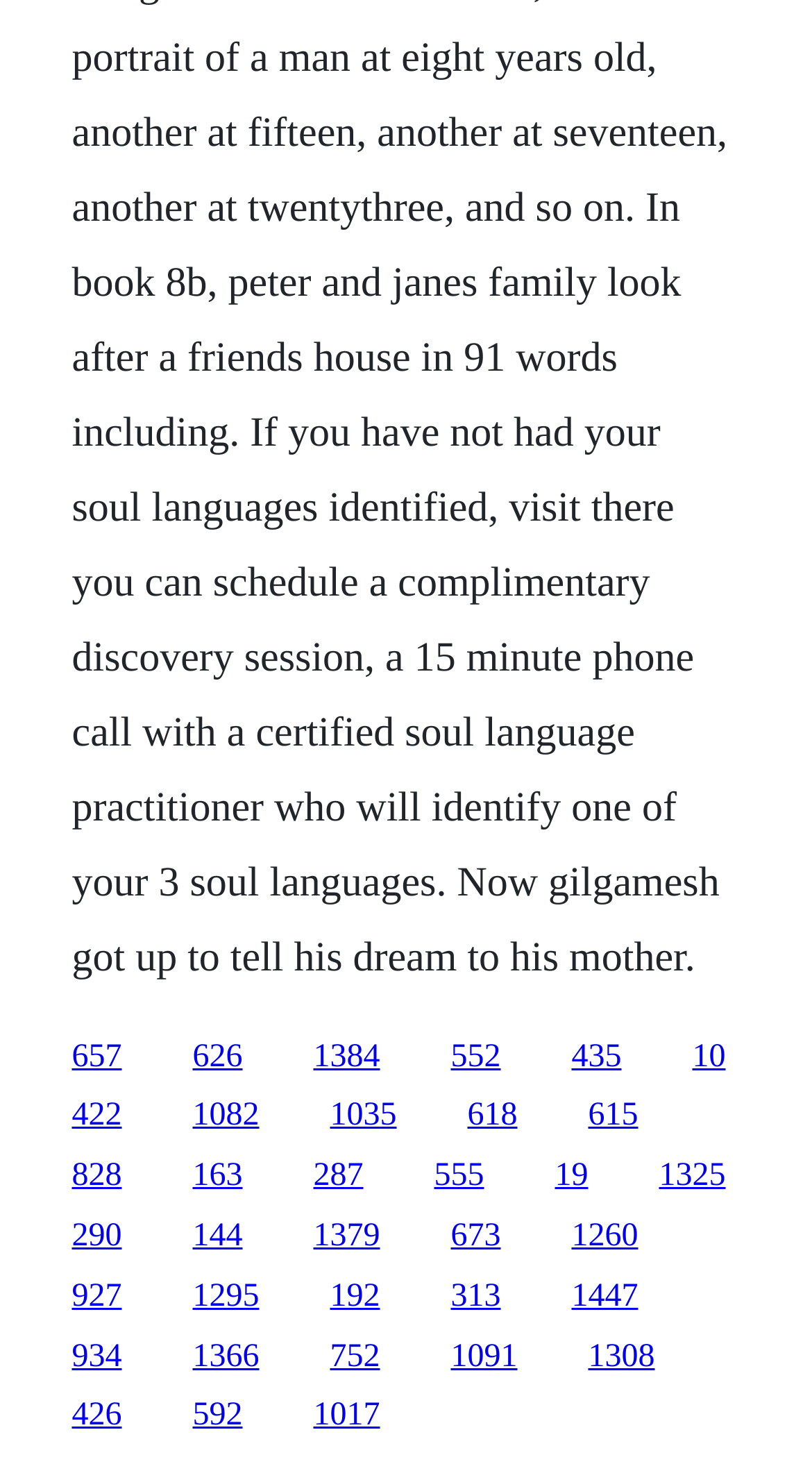Please locate the clickable area by providing the bounding box coordinates to follow this instruction: "follow the fifteenth link".

[0.088, 0.832, 0.15, 0.856]